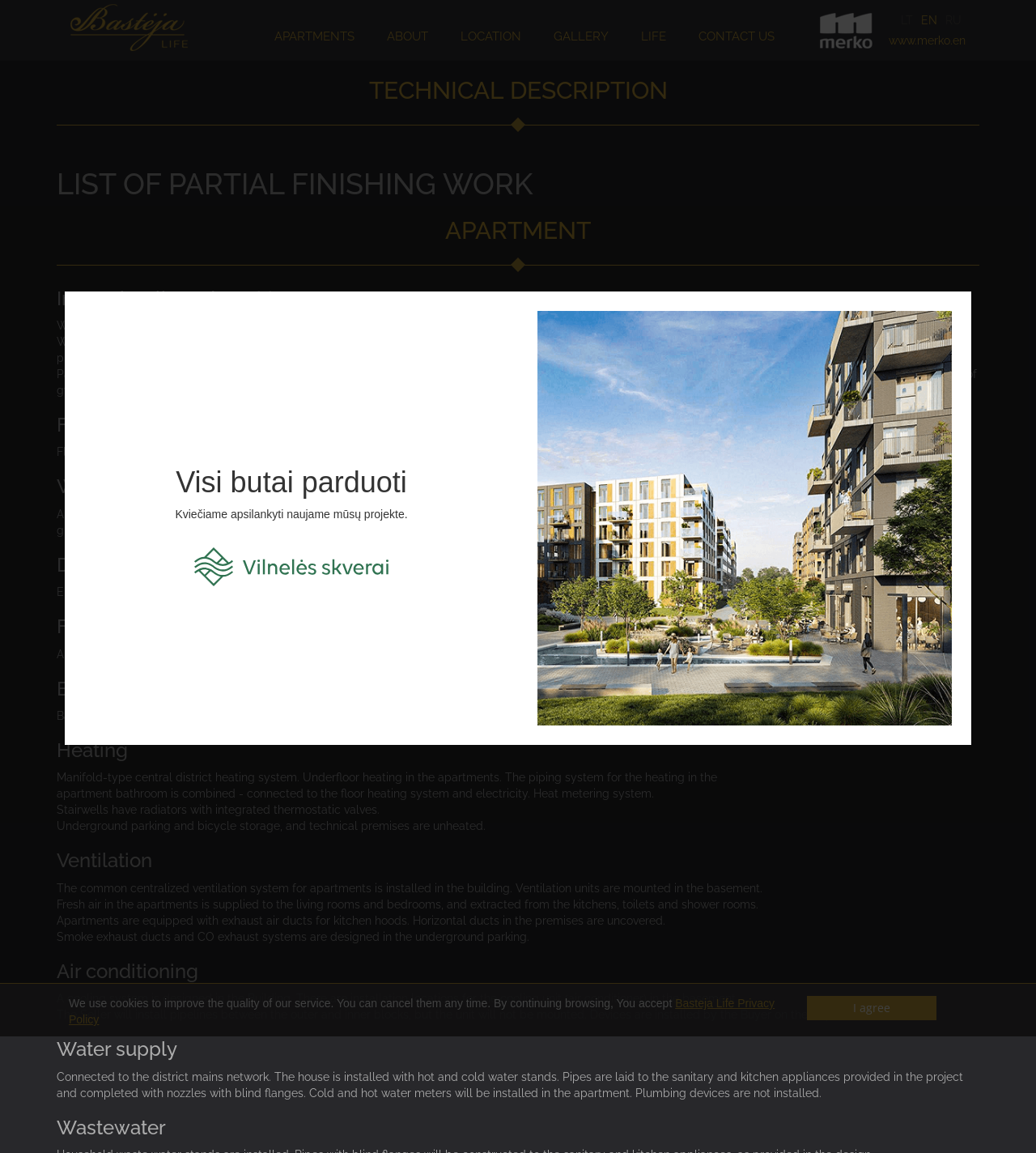What is the material of the floorings?
Provide a thorough and detailed answer to the question.

This answer can be found in the section 'Floor slab and ceiling' where it is stated that 'Floorings – reinforced concrete slabs.'